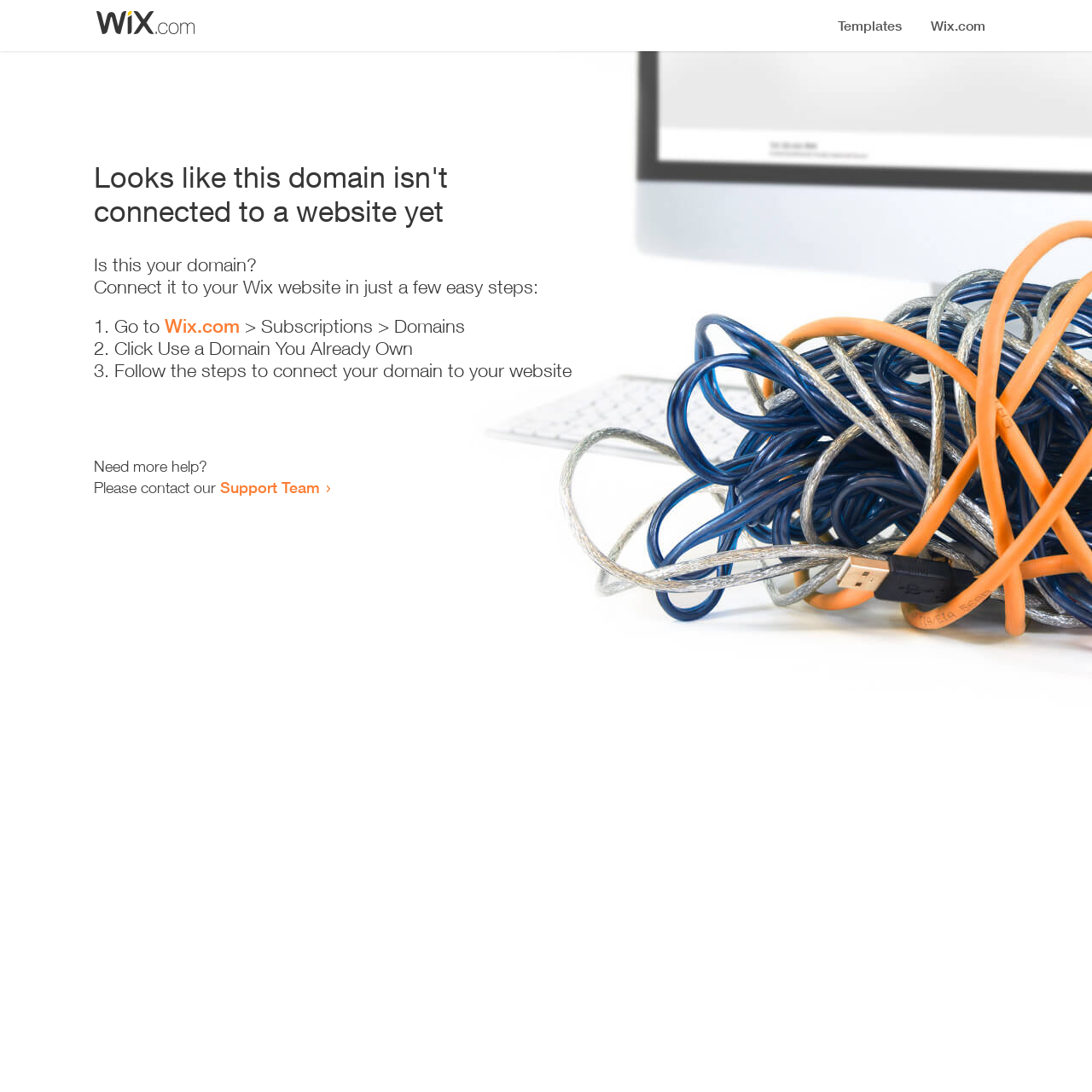Where can I get more help?
Can you offer a detailed and complete answer to this question?

The webpage provides a link to the 'Support Team' for users who need more help, which is indicated by the text 'Need more help? Please contact our Support Team'.